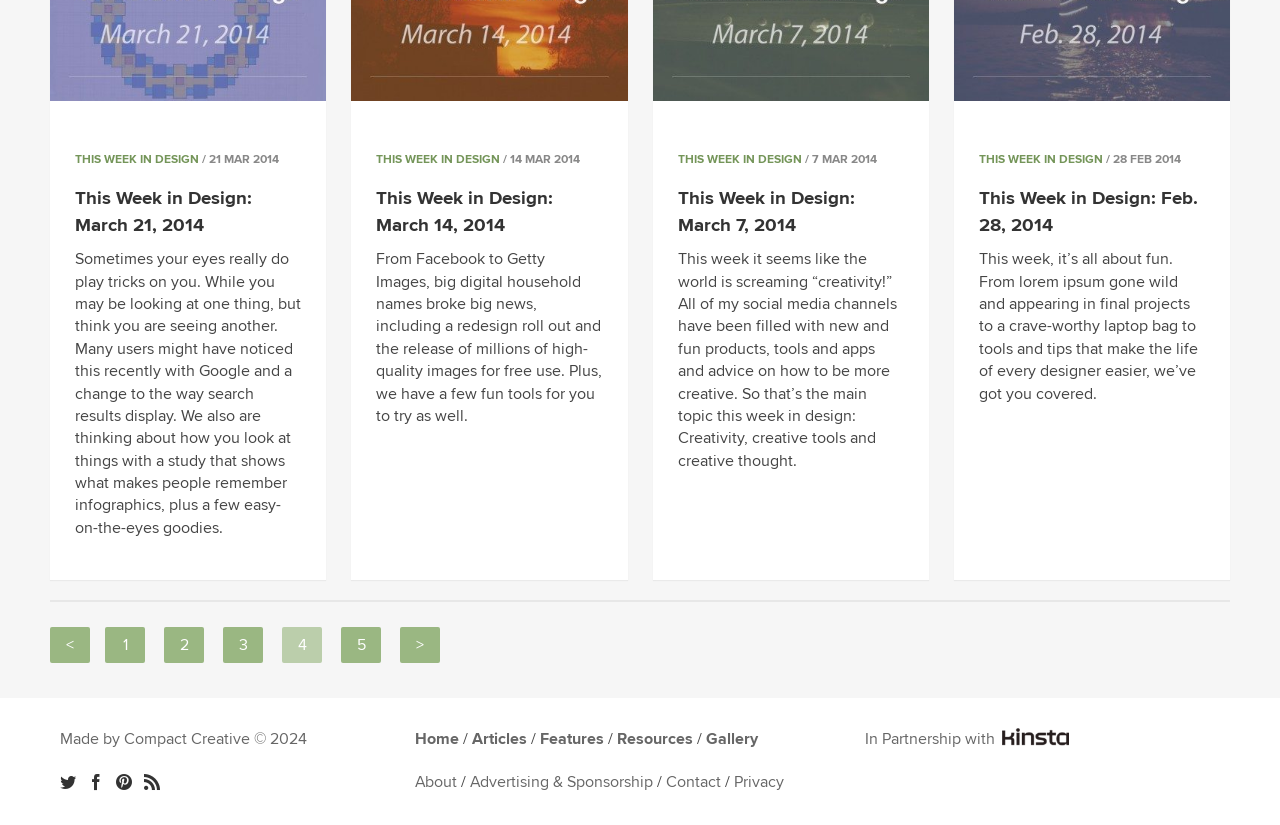How many pages are there in total? Refer to the image and provide a one-word or short phrase answer.

5